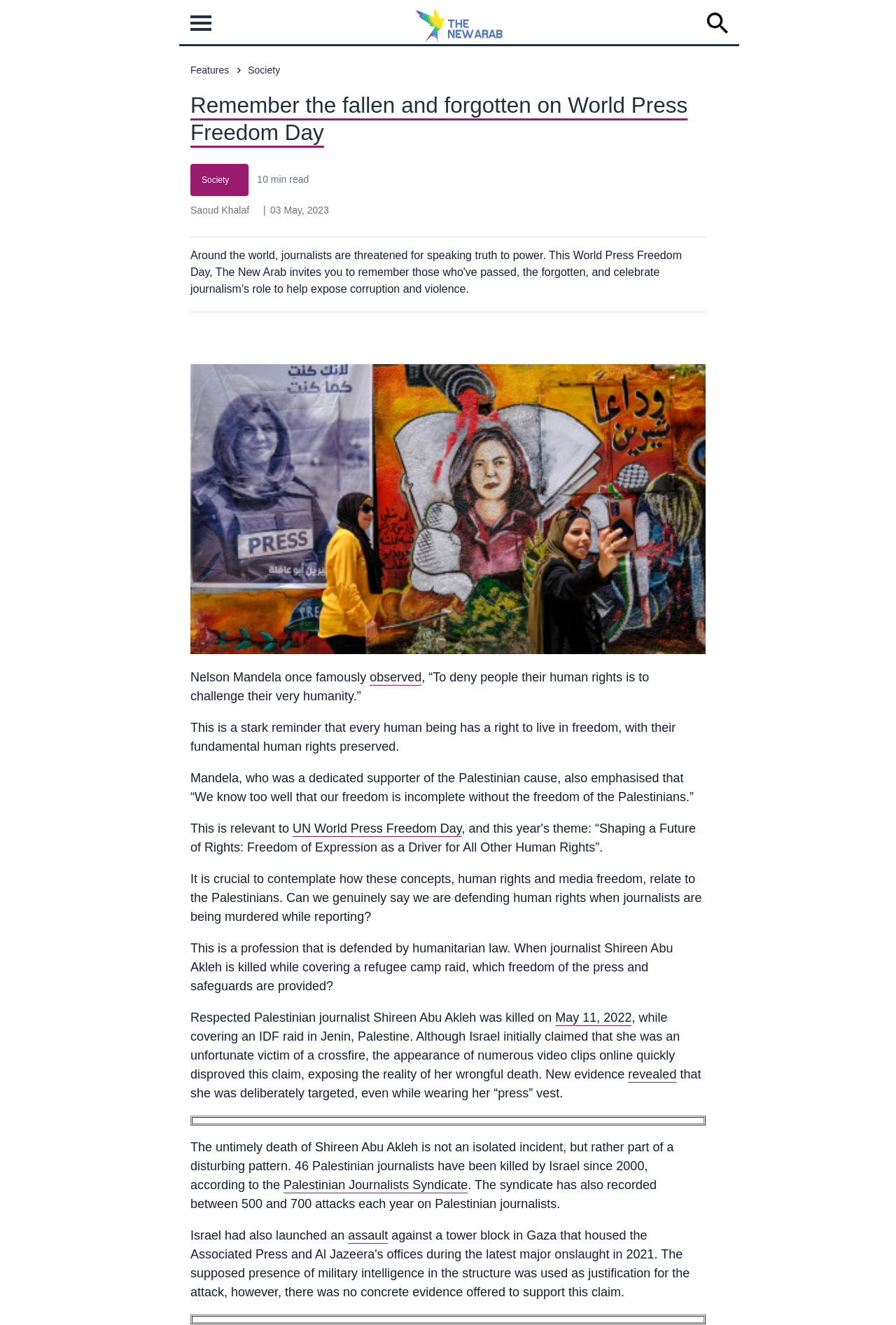What is the name of the day being remembered in the article? Observe the screenshot and provide a one-word or short phrase answer.

World Press Freedom Day